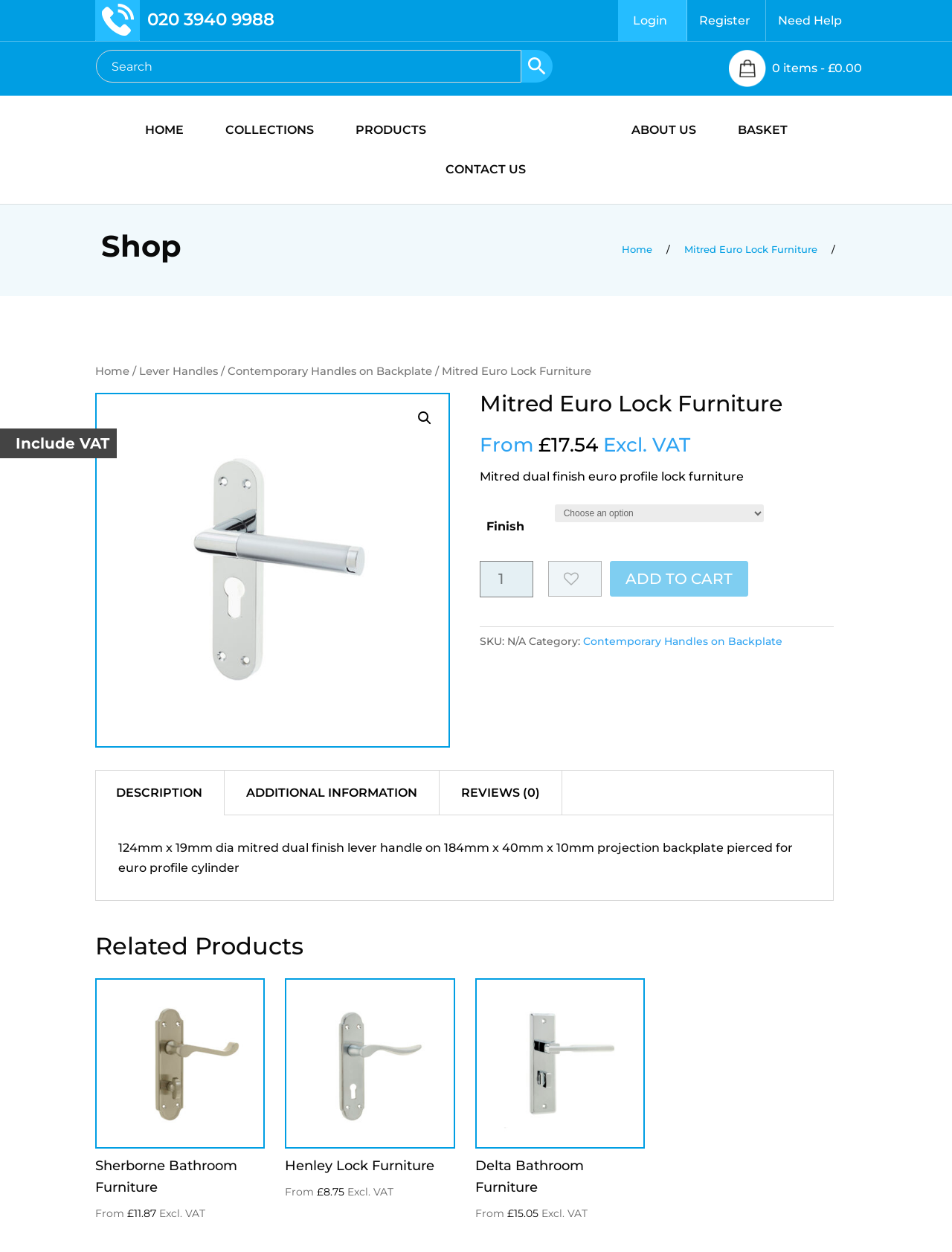Please determine the bounding box coordinates for the element that should be clicked to follow these instructions: "Login to the account".

[0.665, 0.011, 0.705, 0.022]